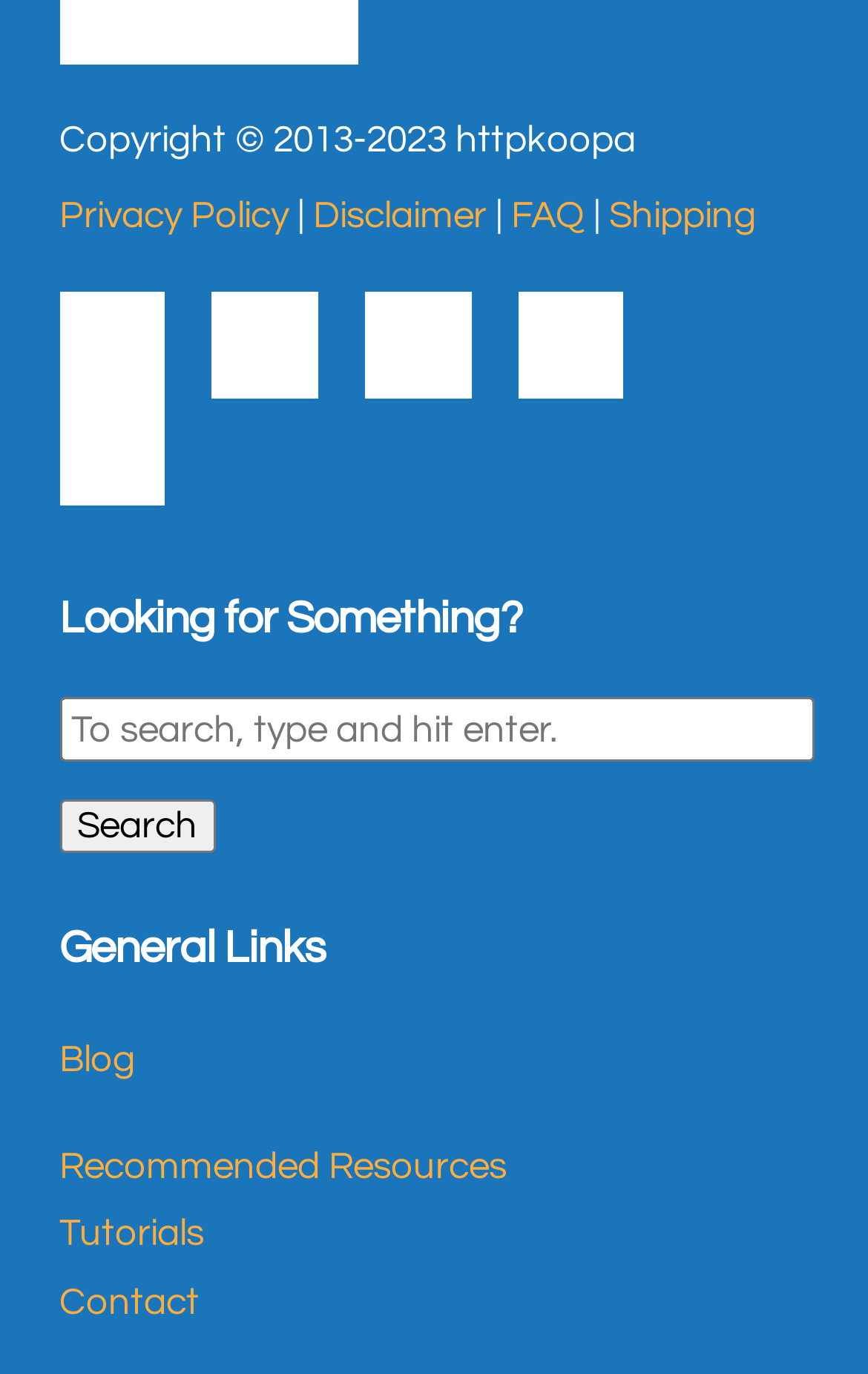Locate the UI element that matches the description Recommended Resources in the webpage screenshot. Return the bounding box coordinates in the format (top-left x, top-left y, bottom-right x, bottom-right y), with values ranging from 0 to 1.

[0.069, 0.834, 0.584, 0.863]